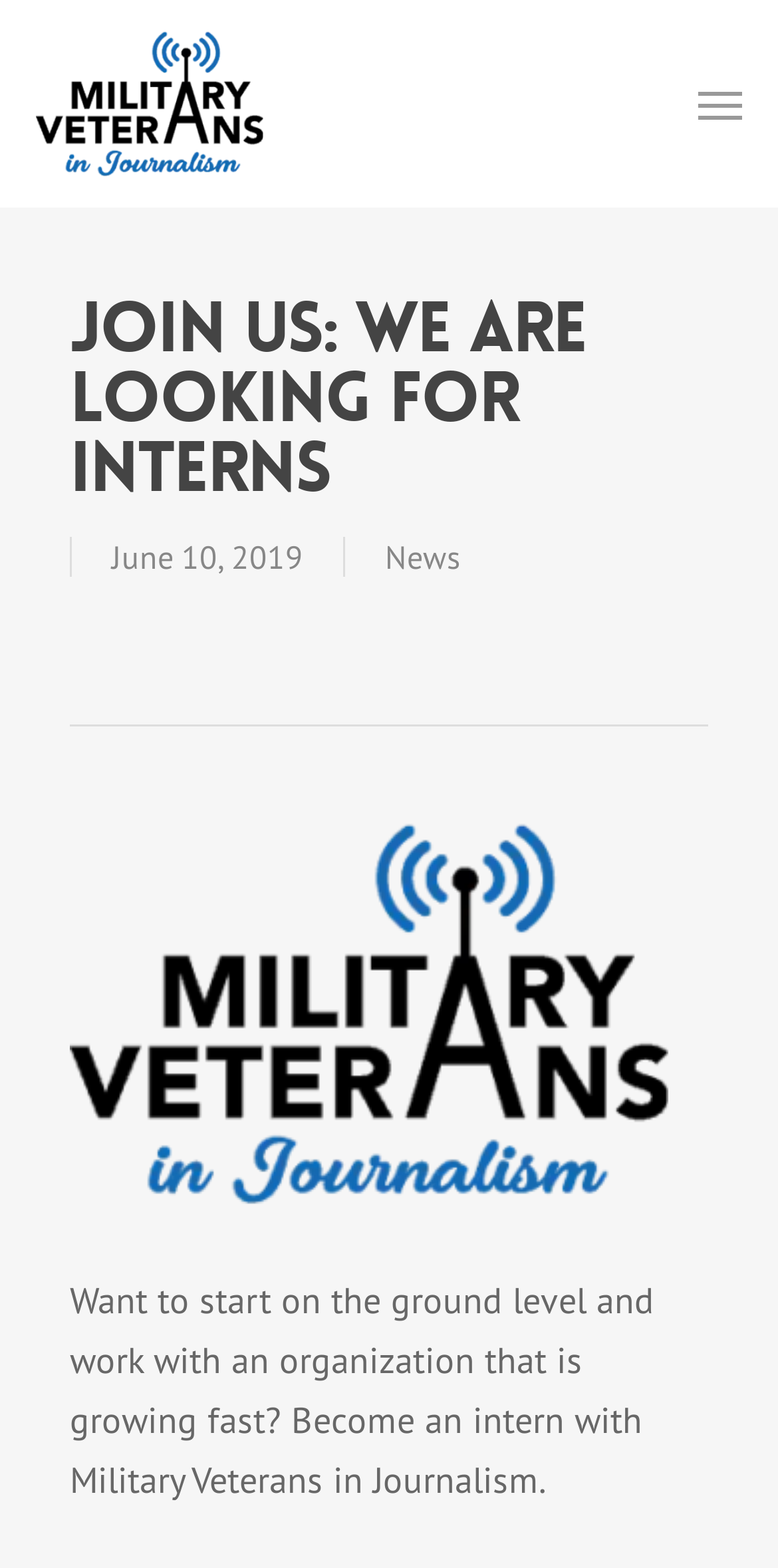Provide the bounding box coordinates of the HTML element described as: "aria-label="Navigation Menu"". The bounding box coordinates should be four float numbers between 0 and 1, i.e., [left, top, right, bottom].

[0.897, 0.053, 0.954, 0.079]